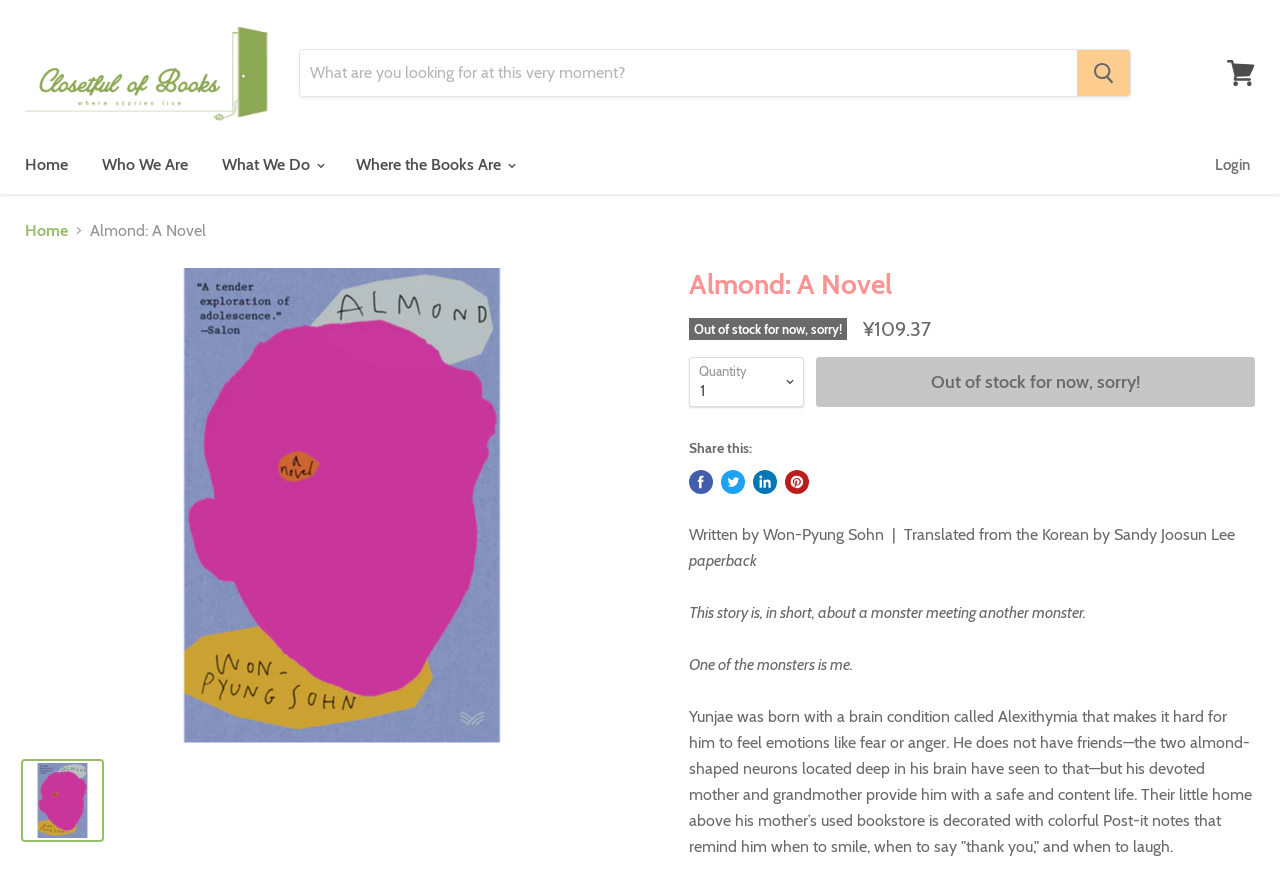Identify and extract the heading text of the webpage.

Almond: A Novel